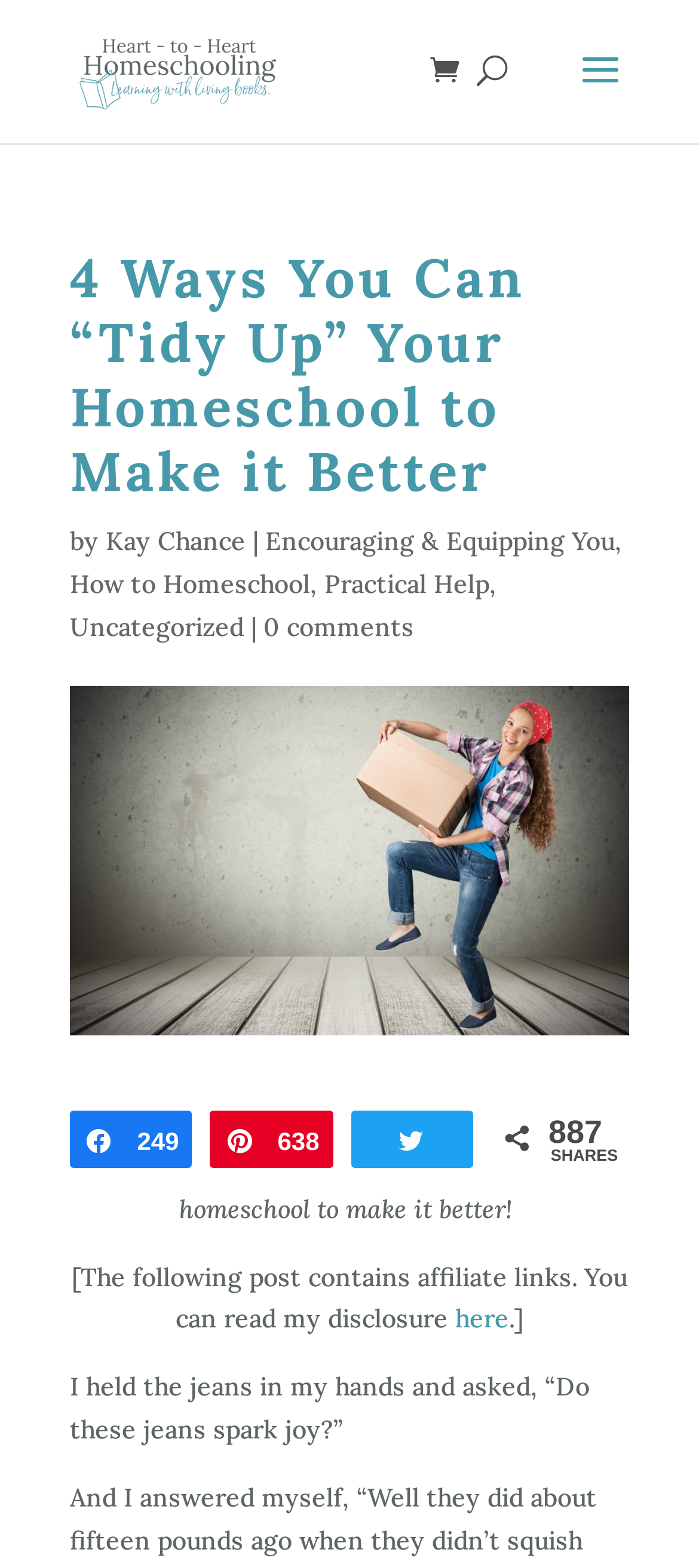Provide a brief response to the question using a single word or phrase: 
What is the author of the article?

Kay Chance